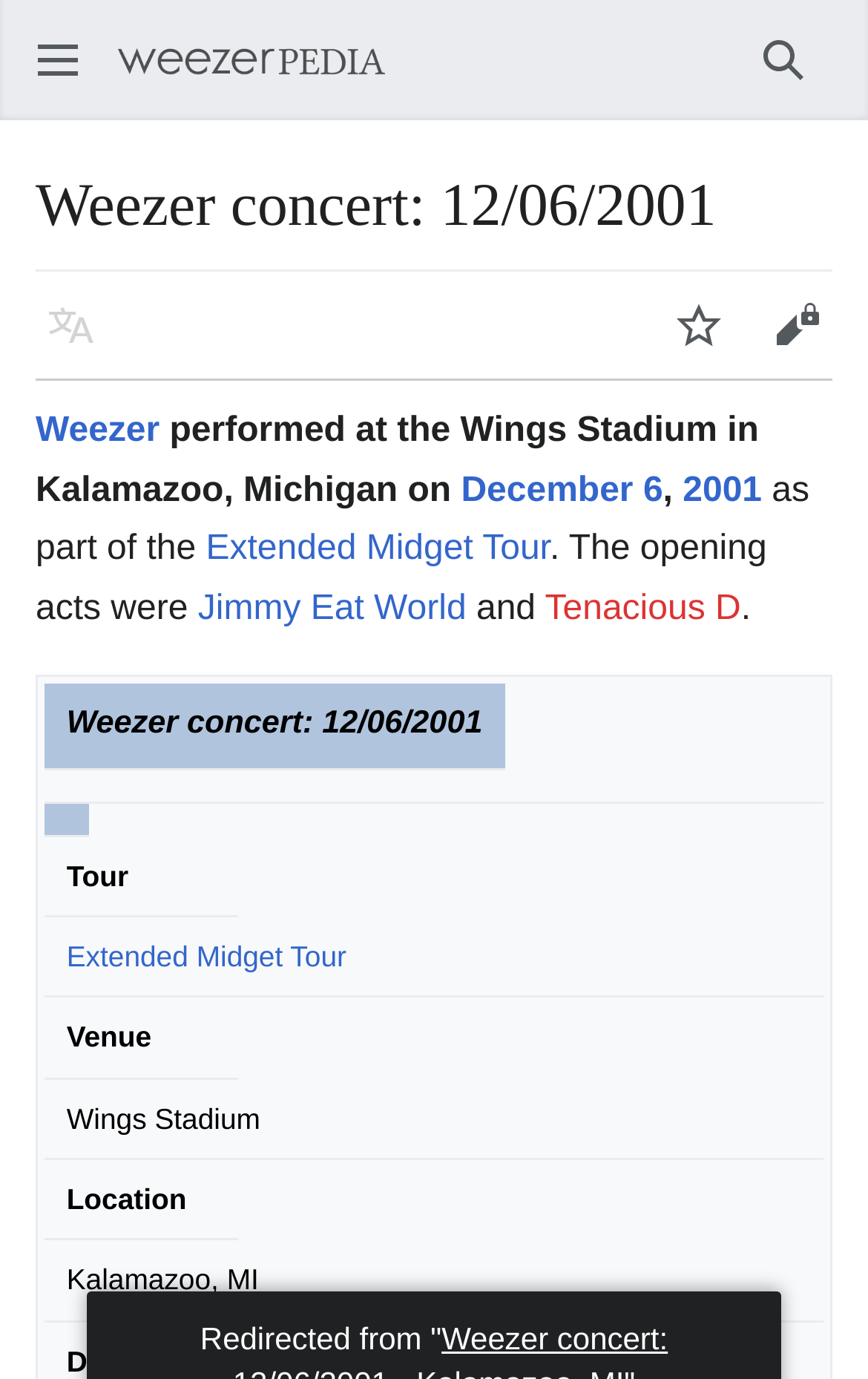Find the bounding box coordinates of the clickable element required to execute the following instruction: "Search for something". Provide the coordinates as four float numbers between 0 and 1, i.e., [left, top, right, bottom].

[0.846, 0.008, 0.959, 0.079]